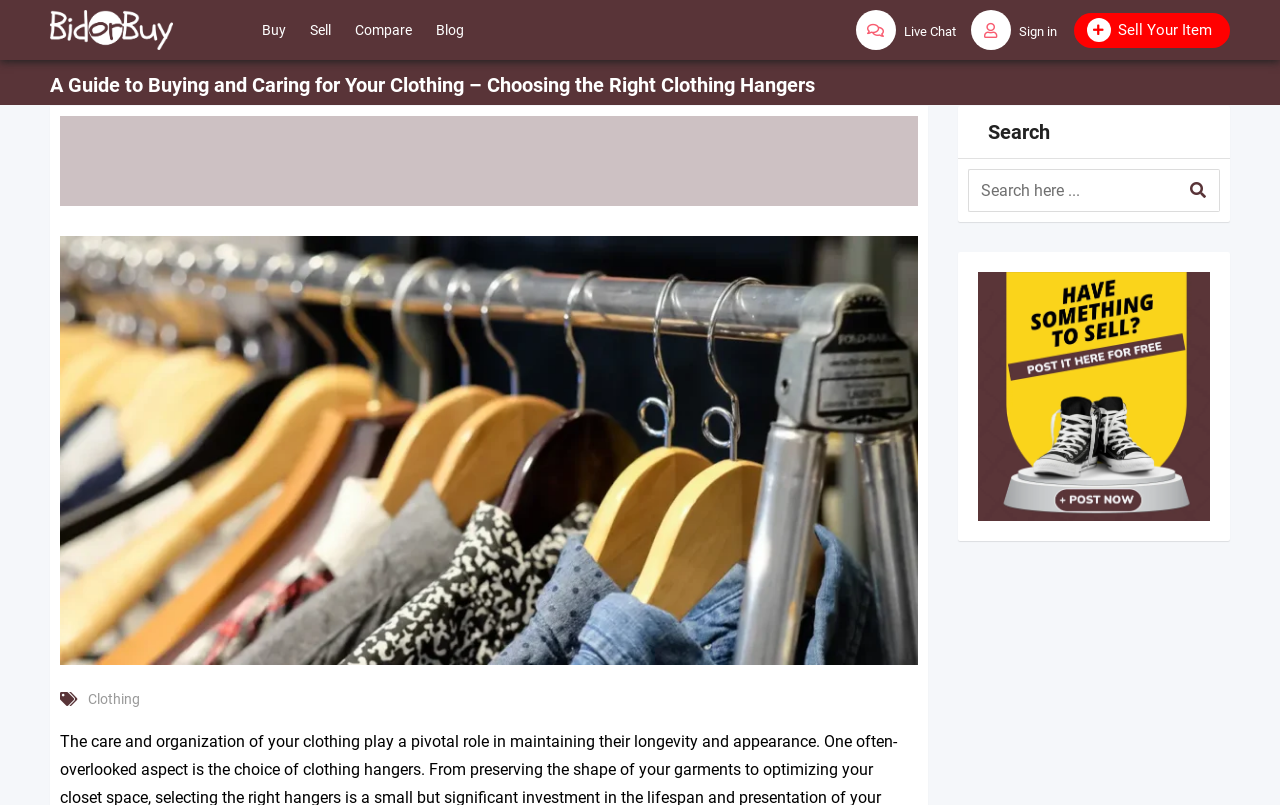Determine the heading of the webpage and extract its text content.

A Guide to Buying and Caring for Your Clothing – Choosing the Right Clothing Hangers